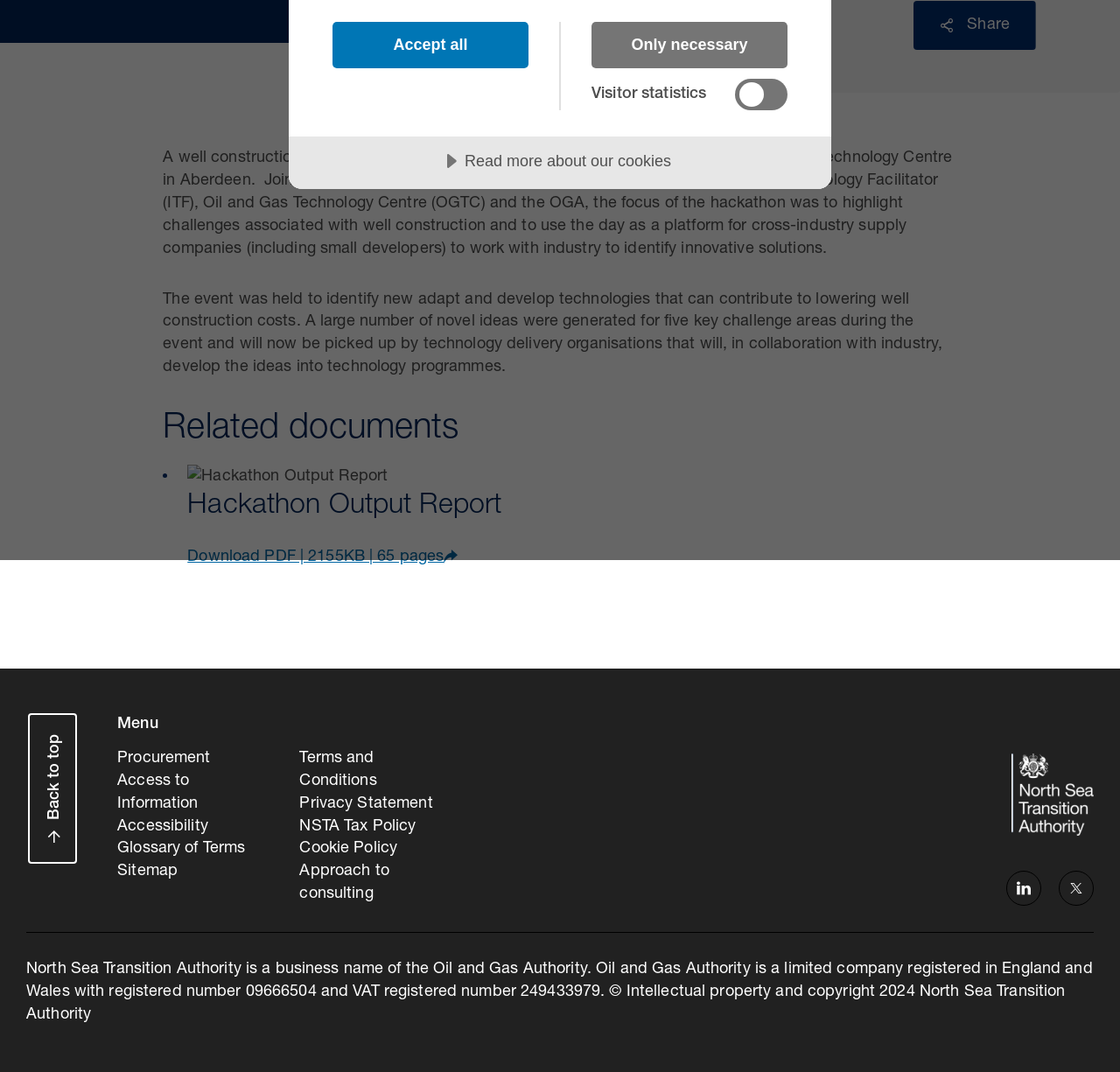Determine the bounding box coordinates of the UI element described below. Use the format (top-left x, top-left y, bottom-right x, bottom-right y) with floating point numbers between 0 and 1: Sitemap

[0.105, 0.804, 0.159, 0.825]